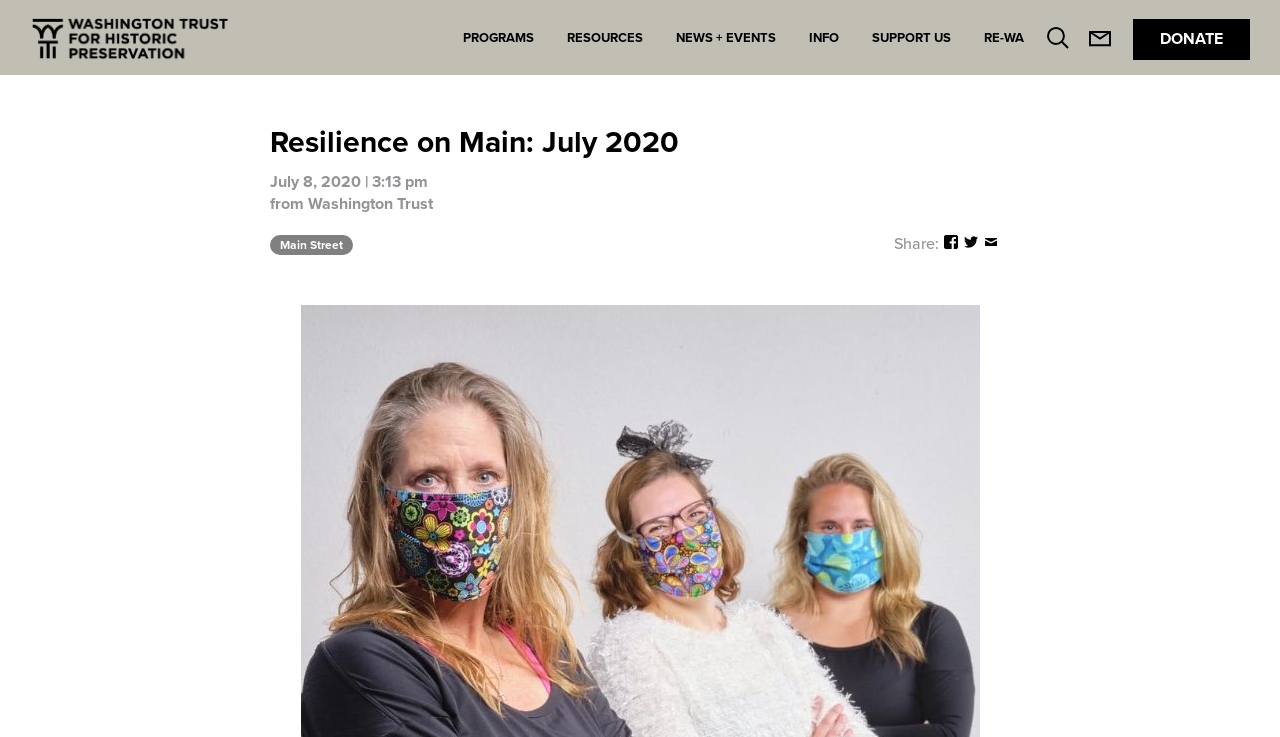Identify the webpage's primary heading and generate its text.

Resilience on Main: July 2020